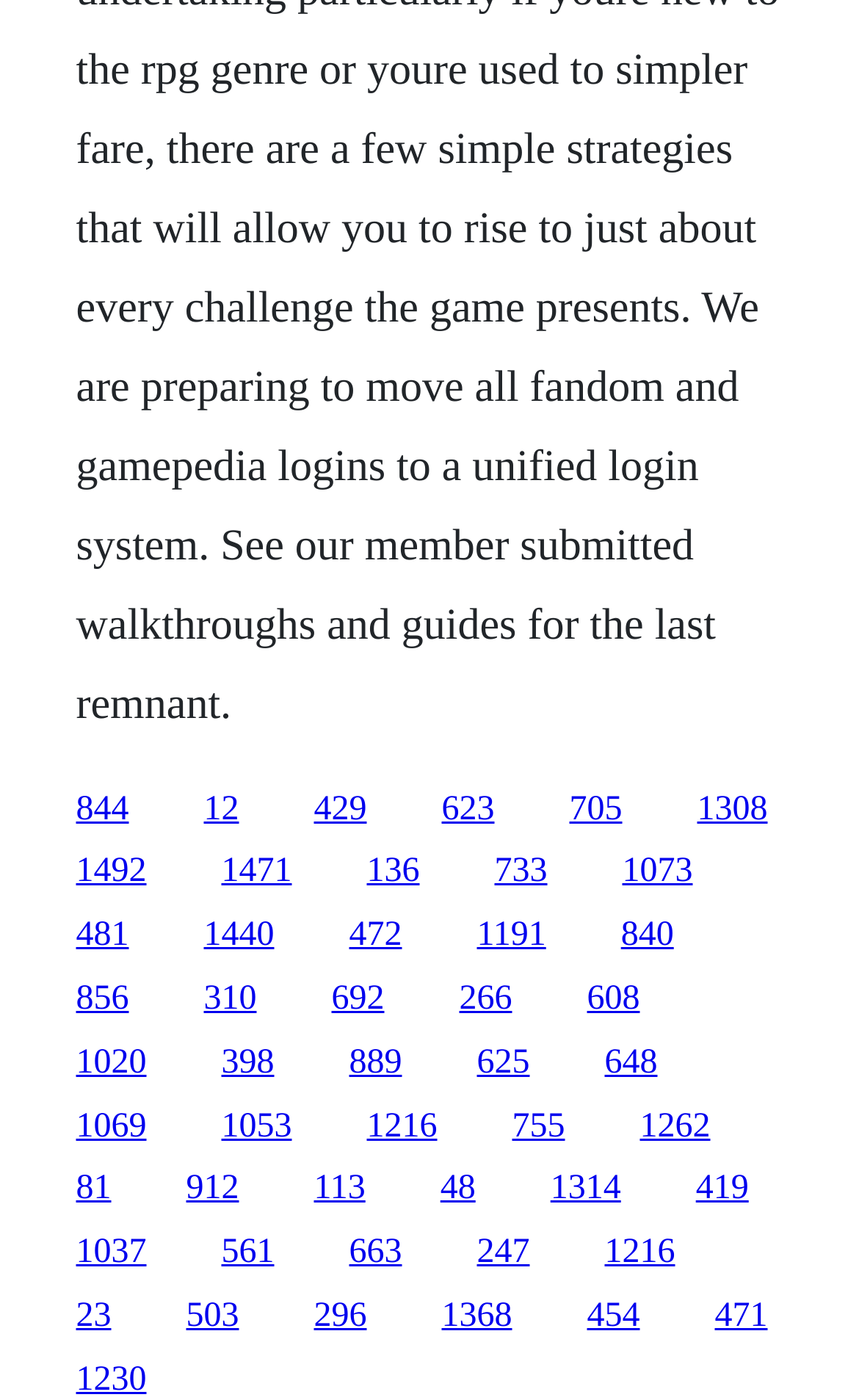Specify the bounding box coordinates of the element's area that should be clicked to execute the given instruction: "click the link at the bottom left". The coordinates should be four float numbers between 0 and 1, i.e., [left, top, right, bottom].

[0.088, 0.836, 0.129, 0.863]